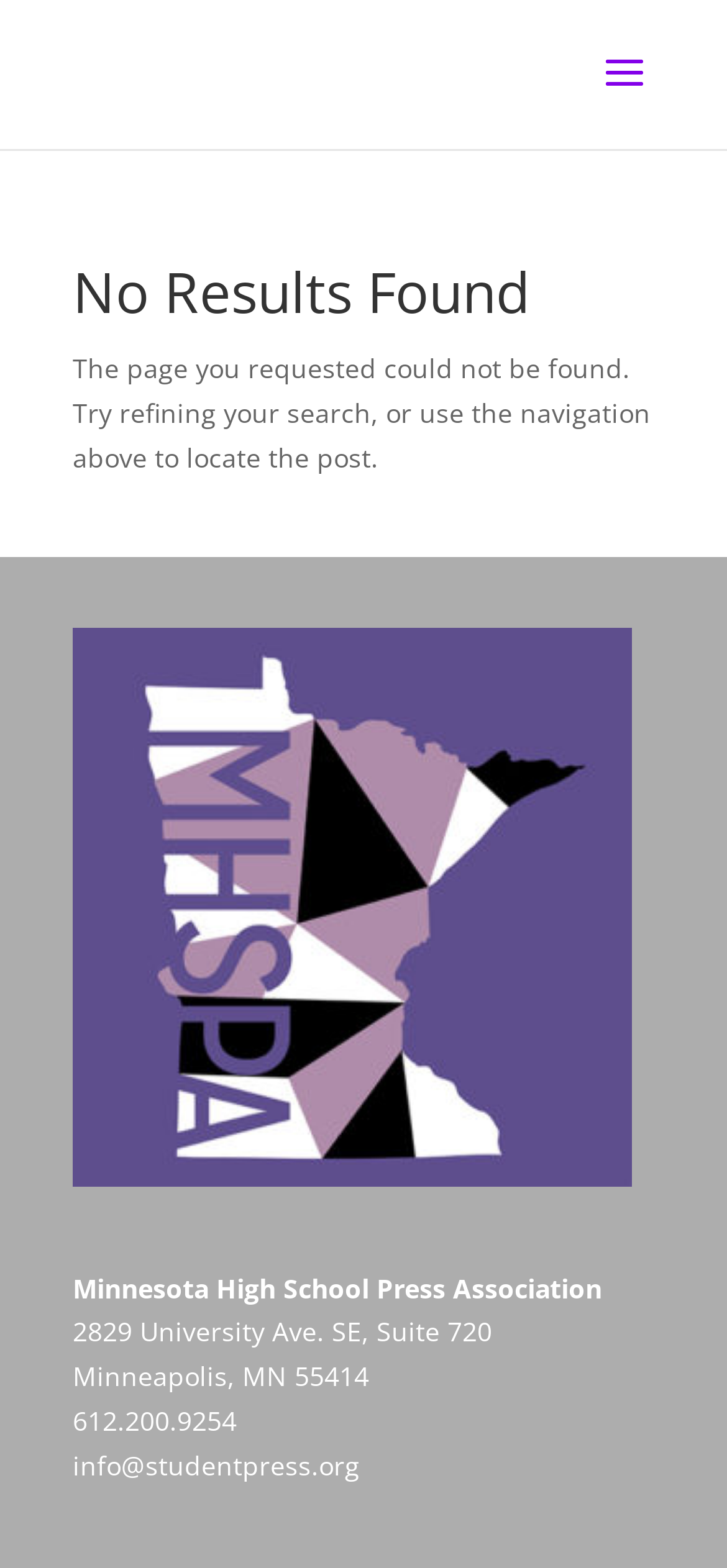What is the current status of the page?
Based on the visual details in the image, please answer the question thoroughly.

The current status of the page is indicated by the heading 'No Results Found' and the text 'The page you requested could not be found.'